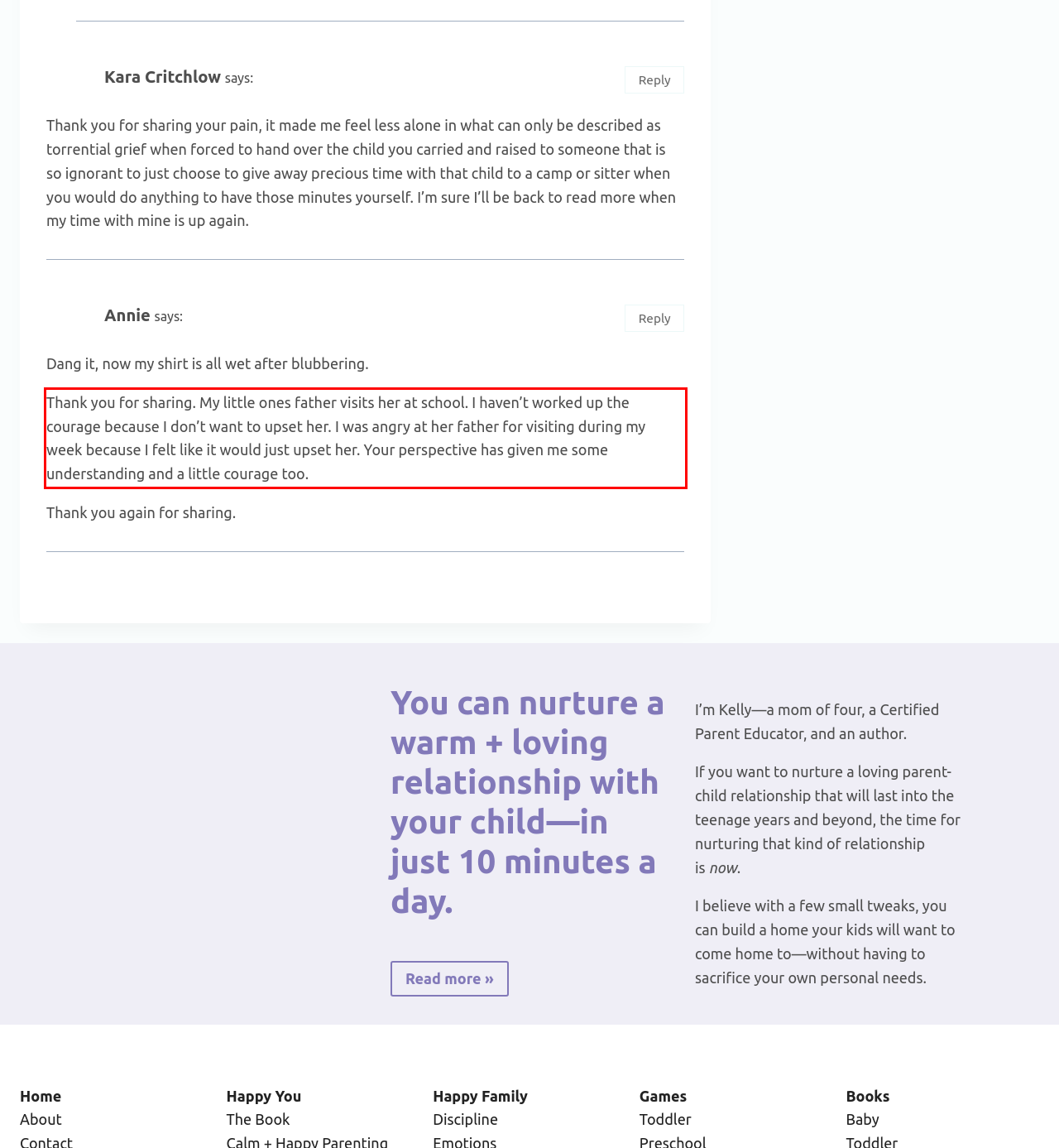Please analyze the provided webpage screenshot and perform OCR to extract the text content from the red rectangle bounding box.

Thank you for sharing. My little ones father visits her at school. I haven’t worked up the courage because I don’t want to upset her. I was angry at her father for visiting during my week because I felt like it would just upset her. Your perspective has given me some understanding and a little courage too.